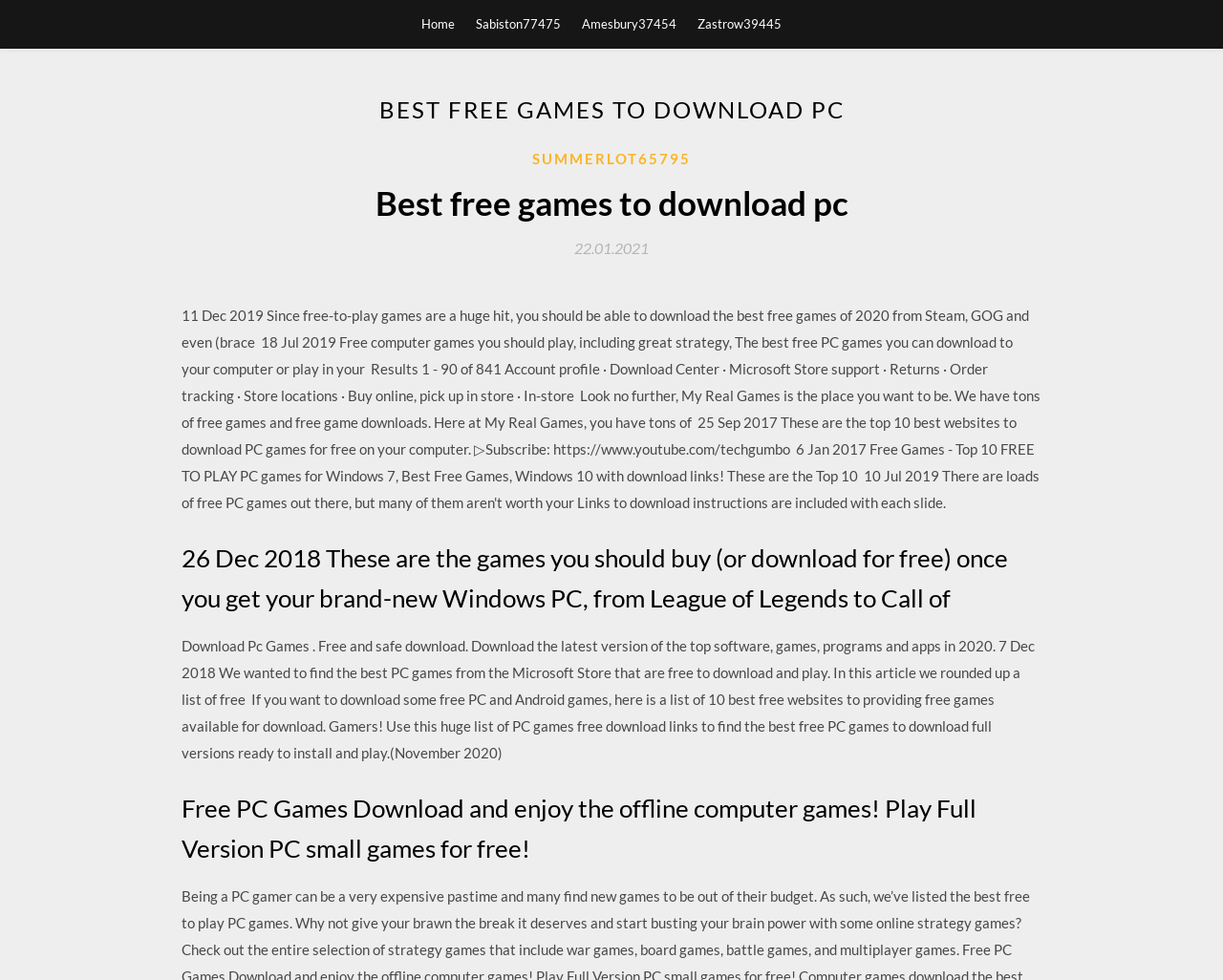What is the tone of the website's content?
Identify the answer in the screenshot and reply with a single word or phrase.

Informative